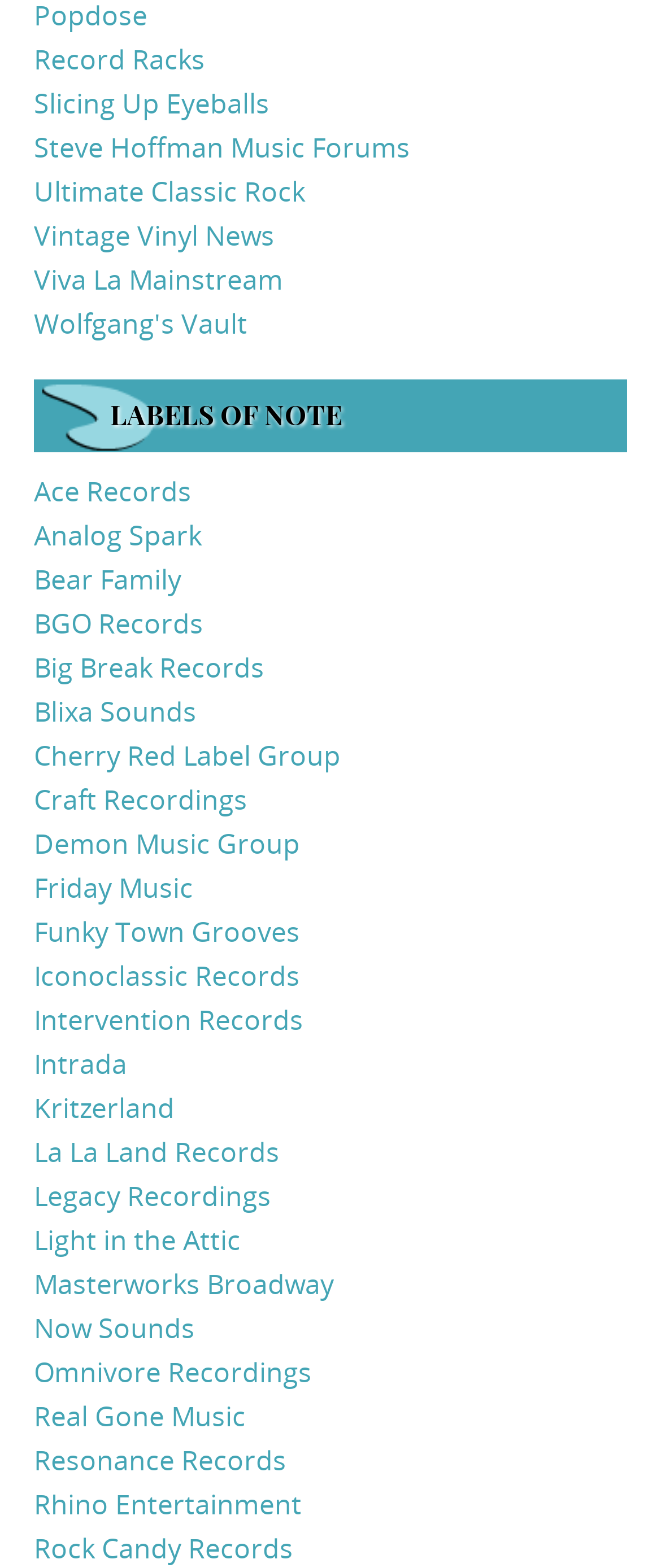Could you find the bounding box coordinates of the clickable area to complete this instruction: "Check out Wolfgang's Vault"?

[0.051, 0.195, 0.374, 0.218]